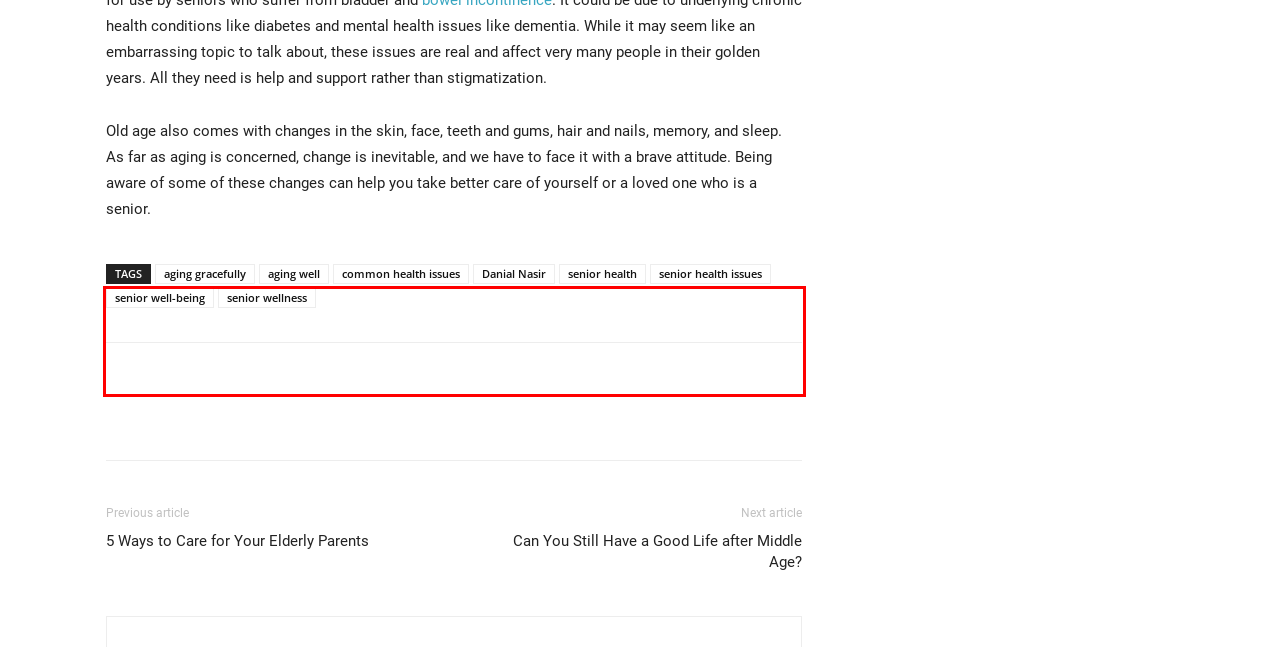Examine the webpage screenshot and use OCR to recognize and output the text within the red bounding box.

Old age also comes with changes in the skin, face, teeth and gums, hair and nails, memory, and sleep. As far as aging is concerned, change is inevitable, and we have to face it with a brave attitude. Being aware of some of these changes can help you take better care of yourself or a loved one who is a senior.